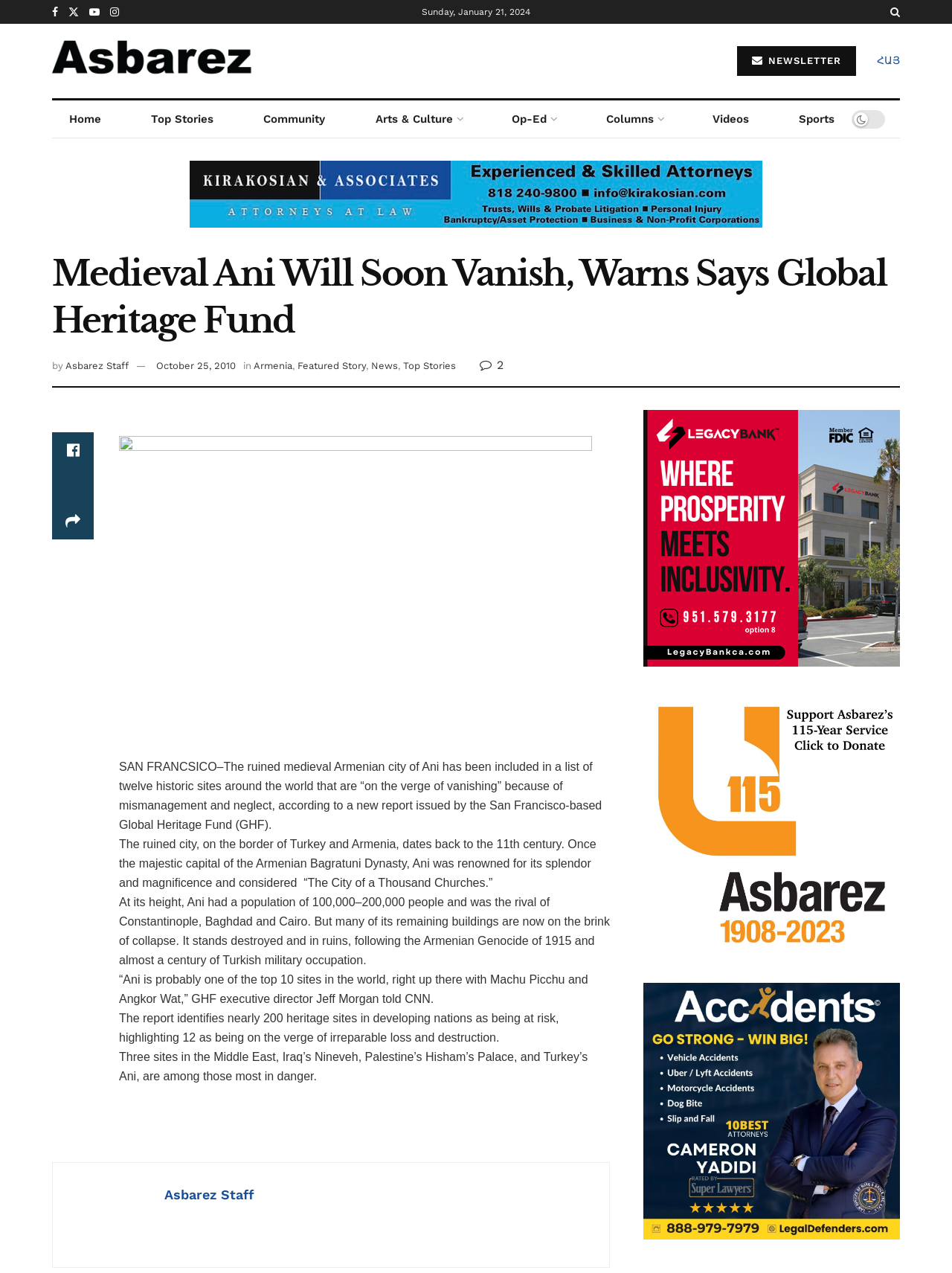What is the estimated population of Ani at its height? Based on the screenshot, please respond with a single word or phrase.

100,000-200,000